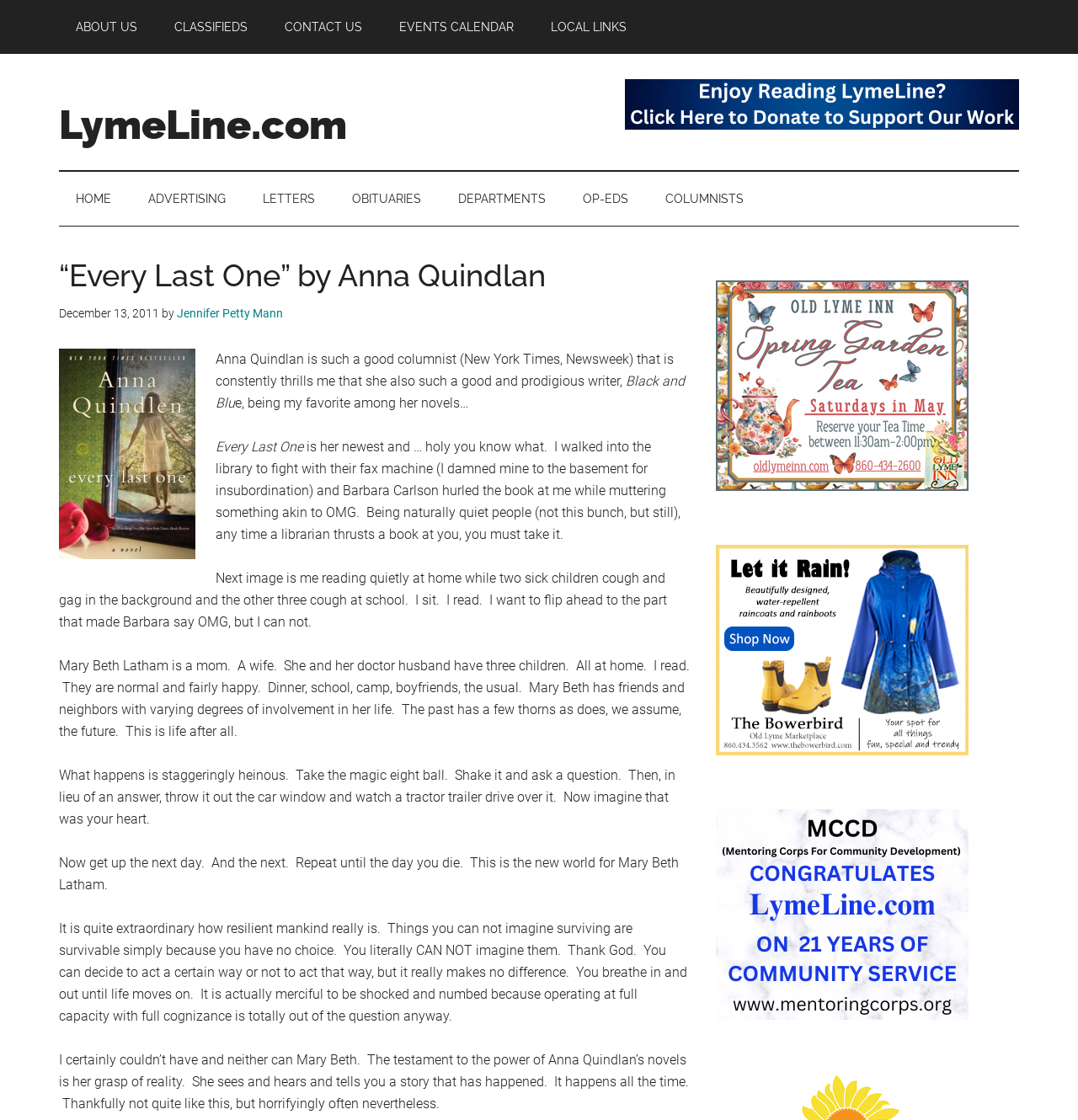Find the bounding box coordinates for the area you need to click to carry out the instruction: "Click on 'CLASSIFIEDS'". The coordinates should be four float numbers between 0 and 1, indicated as [left, top, right, bottom].

[0.146, 0.0, 0.245, 0.048]